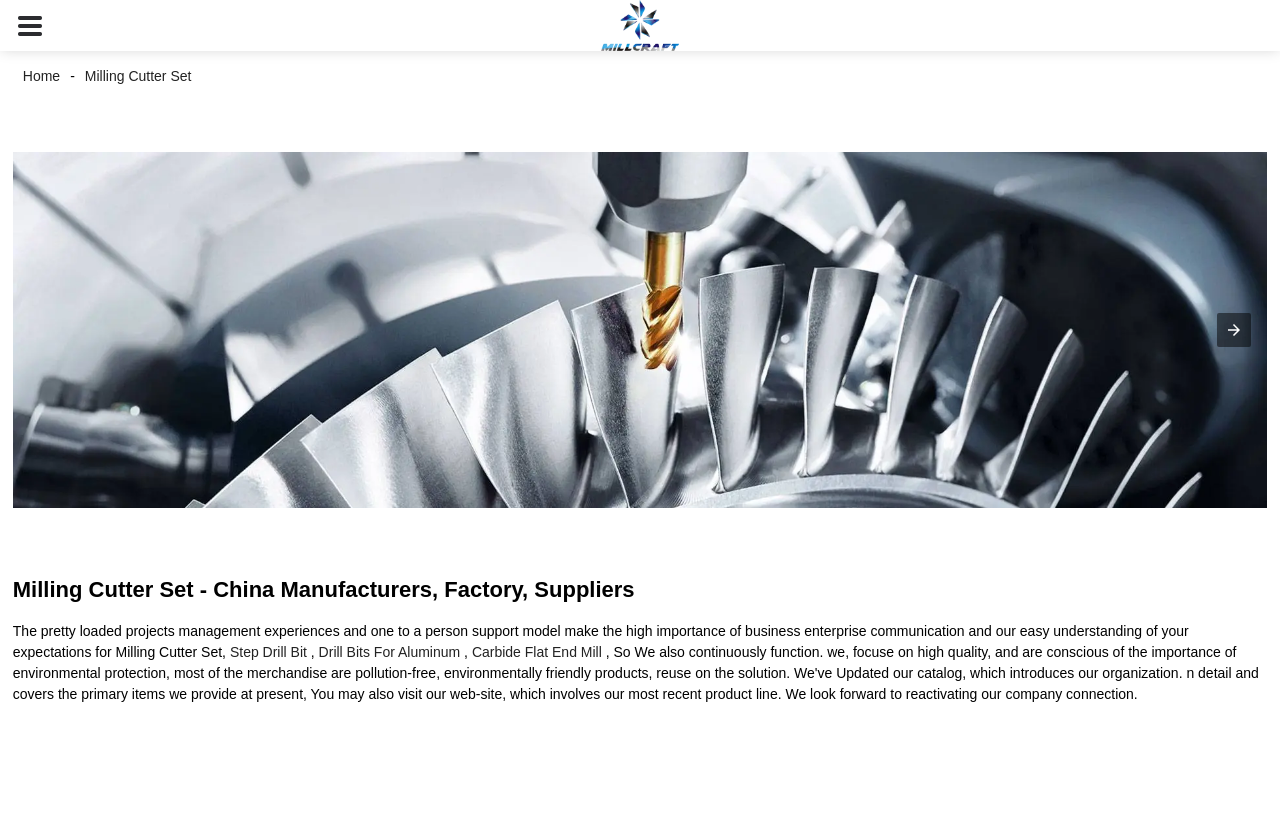Can you extract the primary headline text from the webpage?

Milling Cutter Set - China Manufacturers, Factory, Suppliers